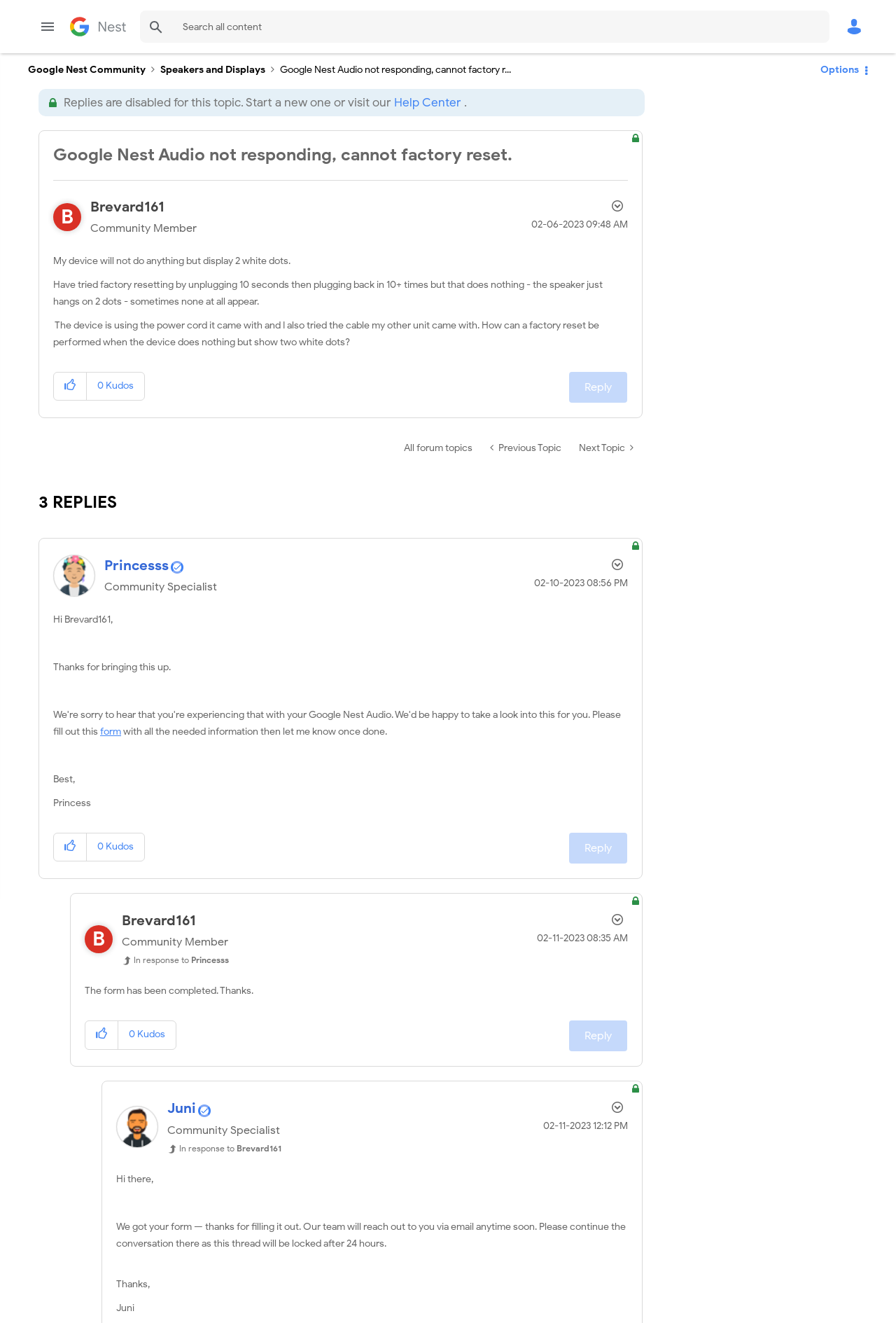Give a detailed account of the webpage, highlighting key information.

This webpage is a discussion forum on the Google Nest Community, specifically a topic about a Google Nest Audio device not responding and unable to factory reset. At the top, there is a heading "Google Nest Community" and a navigation menu with links to "Speakers and Displays" and the current topic. Below this, there is a search bar and a button to show options.

The main content of the page is a discussion thread with three replies. The original post is from "Brevard161" and describes the issue with the device. The post has a timestamp of "02-06-2023 09:48 AM" and has received no kudos.

The first reply is from "Princesss", a Community Specialist, who thanks the original poster for bringing up the issue and asks them to fill out a form with more information. This reply has a timestamp of "02-10-2023 08:56 PM" and has received no kudos.

The second reply is from the original poster, "Brevard161", who confirms that they have completed the form. This reply has a timestamp of "02-11-2023 08:35 AM" and has received no kudos.

The third reply is from "Juni", another Community Specialist, who thanks the original poster for filling out the form and informs them that the team will reach out to them via email soon. This reply has a timestamp of "02-11-2023 12:12 PM".

Throughout the discussion thread, there are buttons to give kudos to each post and to reply to each comment. There are also links to view the profiles of each user and to show comment option menus.